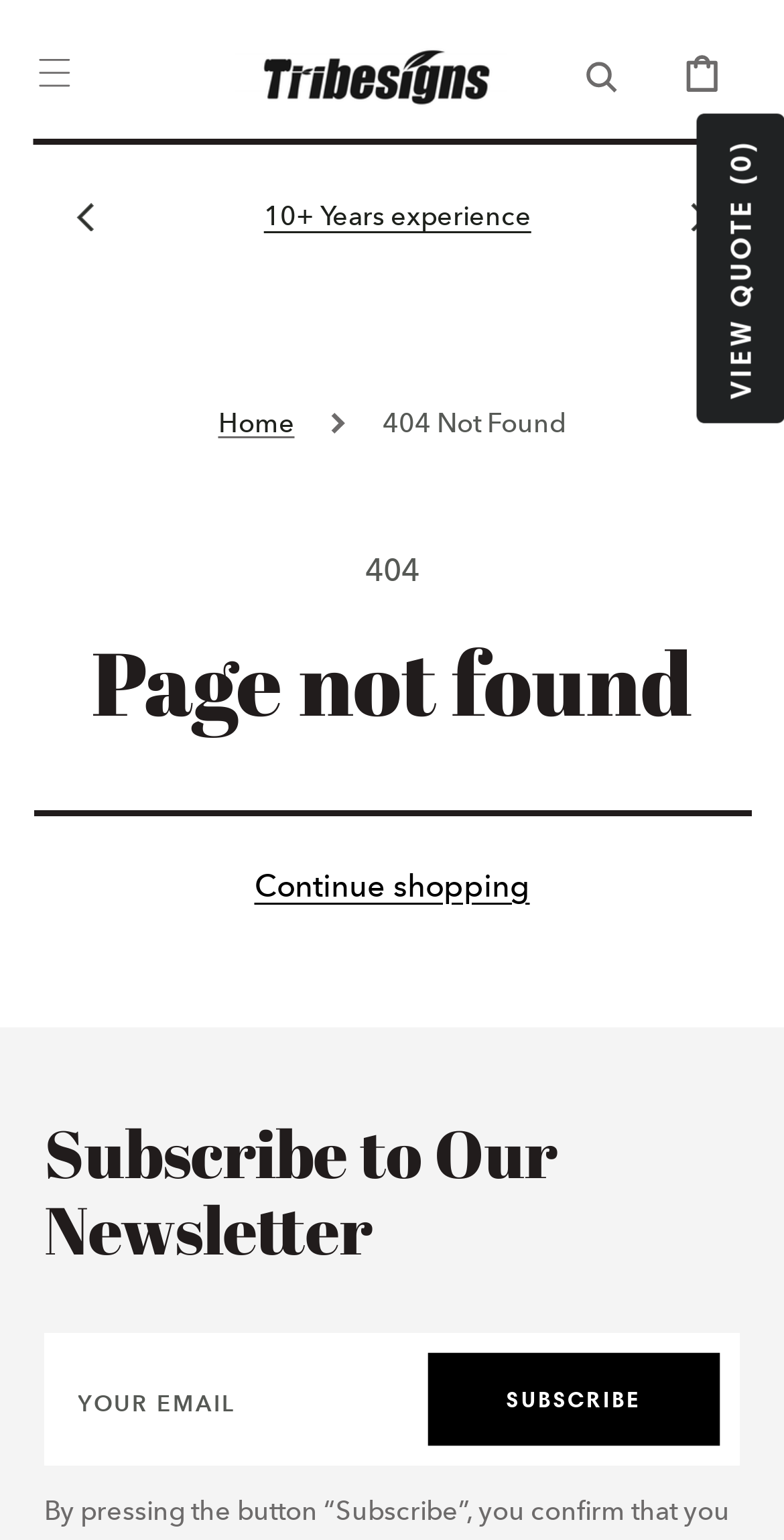Pinpoint the bounding box coordinates for the area that should be clicked to perform the following instruction: "View quote".

[0.887, 0.074, 1.0, 0.275]